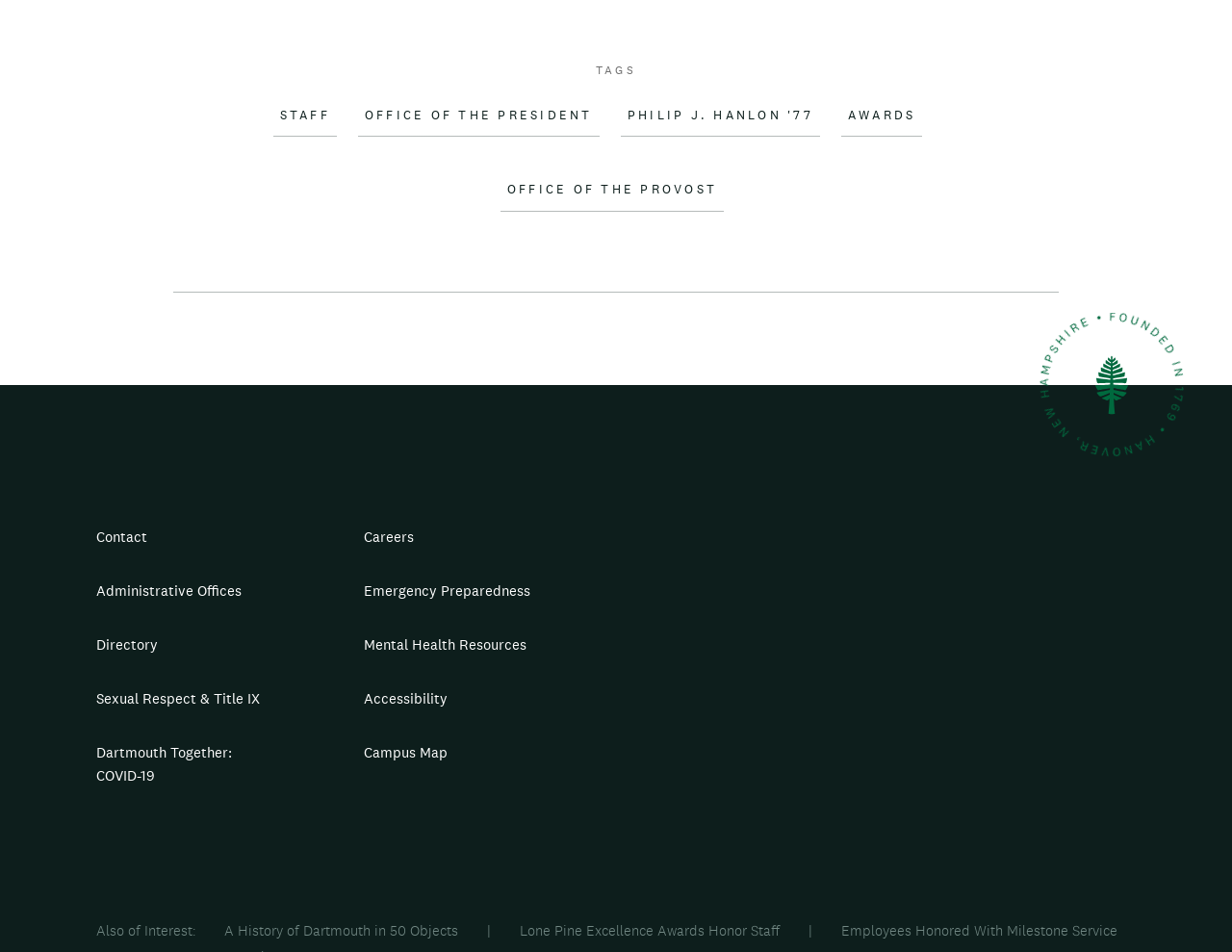Please identify the bounding box coordinates of the area I need to click to accomplish the following instruction: "Contact the university".

[0.078, 0.555, 0.12, 0.579]